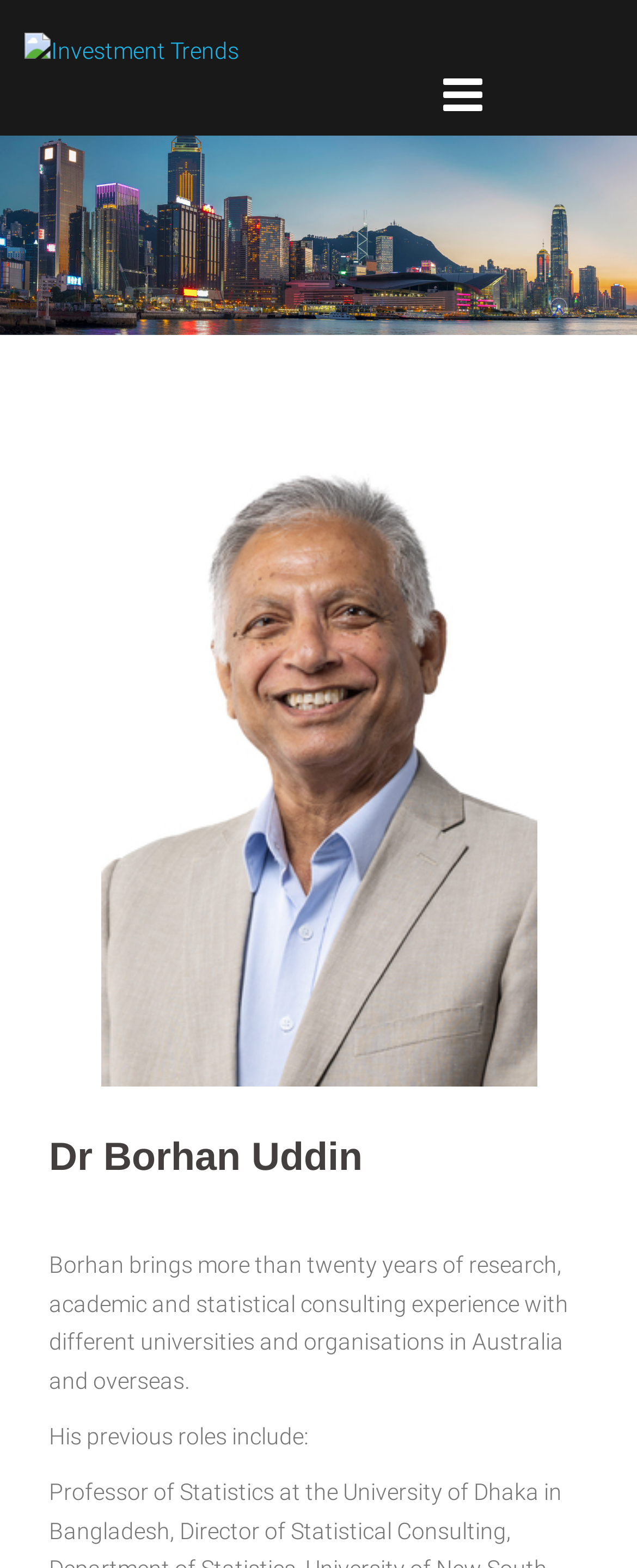Please study the image and answer the question comprehensively:
What is mentioned after 'His previous roles include:'?

The webpage mentions 'His previous roles include:' but does not specify what those roles are, so it is not possible to determine what is mentioned after that phrase.